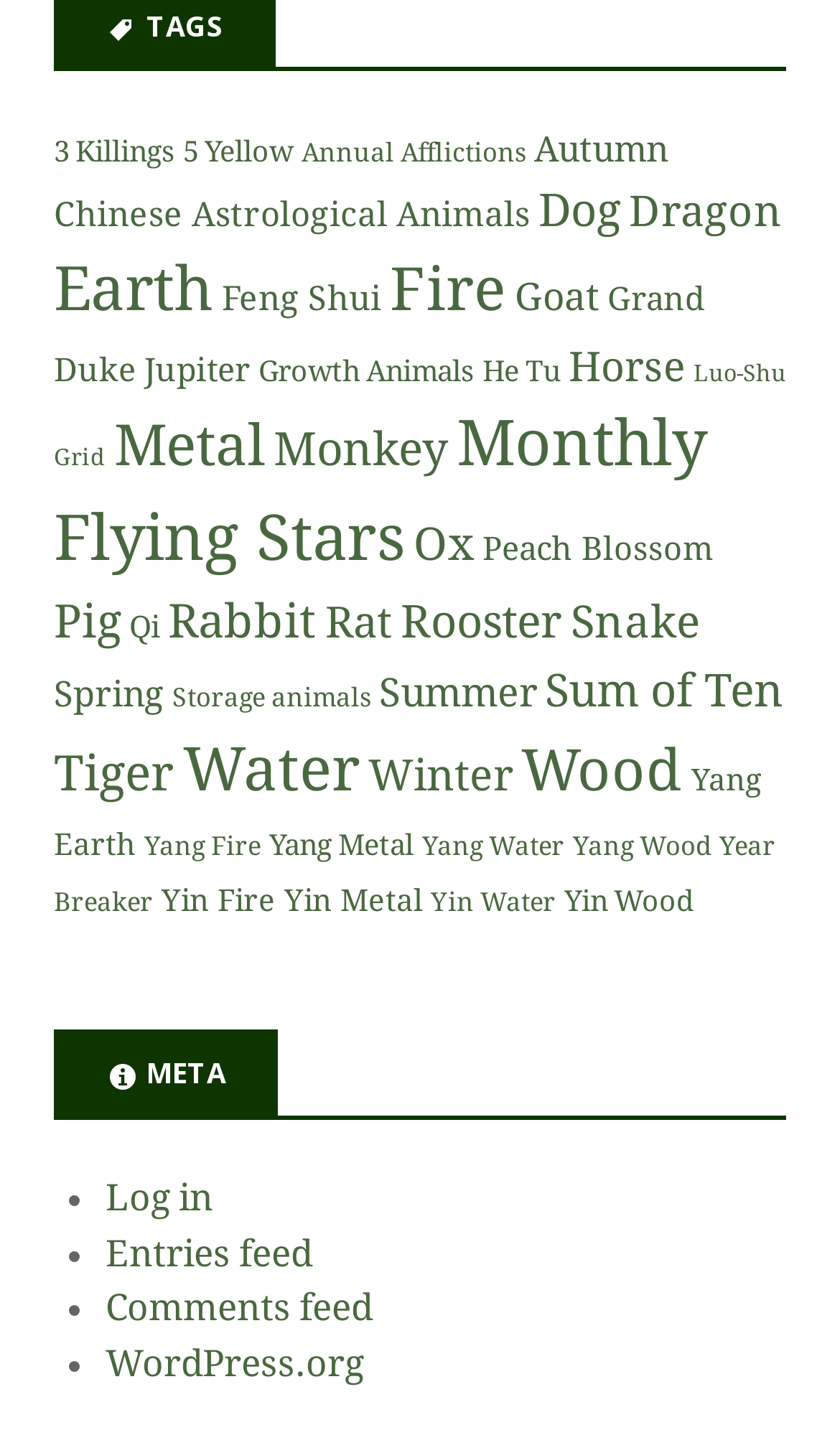Use a single word or phrase to answer the question: How many items are there under the 'Earth' category?

54